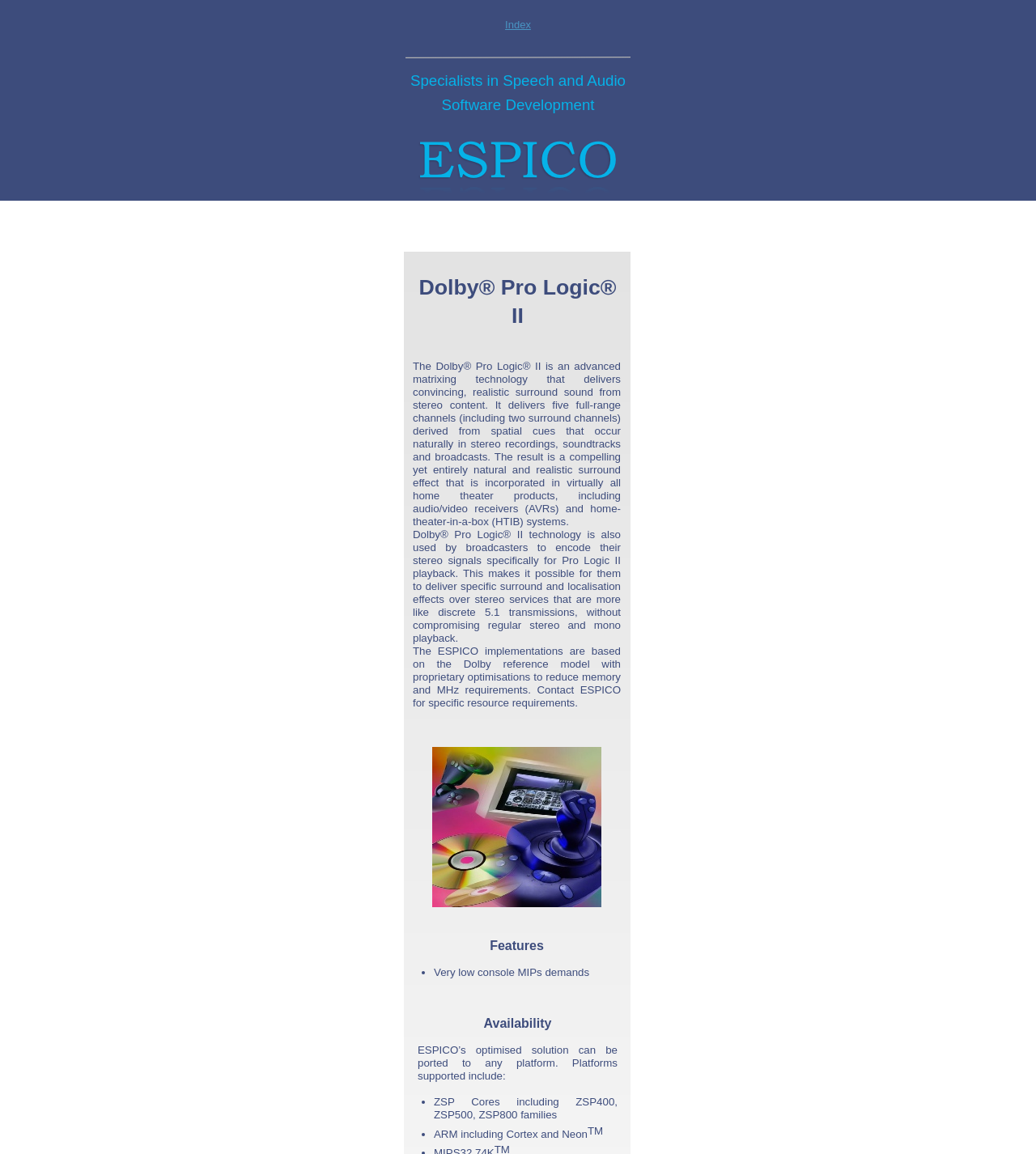What is one of the platforms supported by ESPICO's optimized solution?
Provide a comprehensive and detailed answer to the question.

According to the webpage, ESPICO's optimized solution can be ported to any platform, including ARM, which is mentioned as one of the supported platforms.